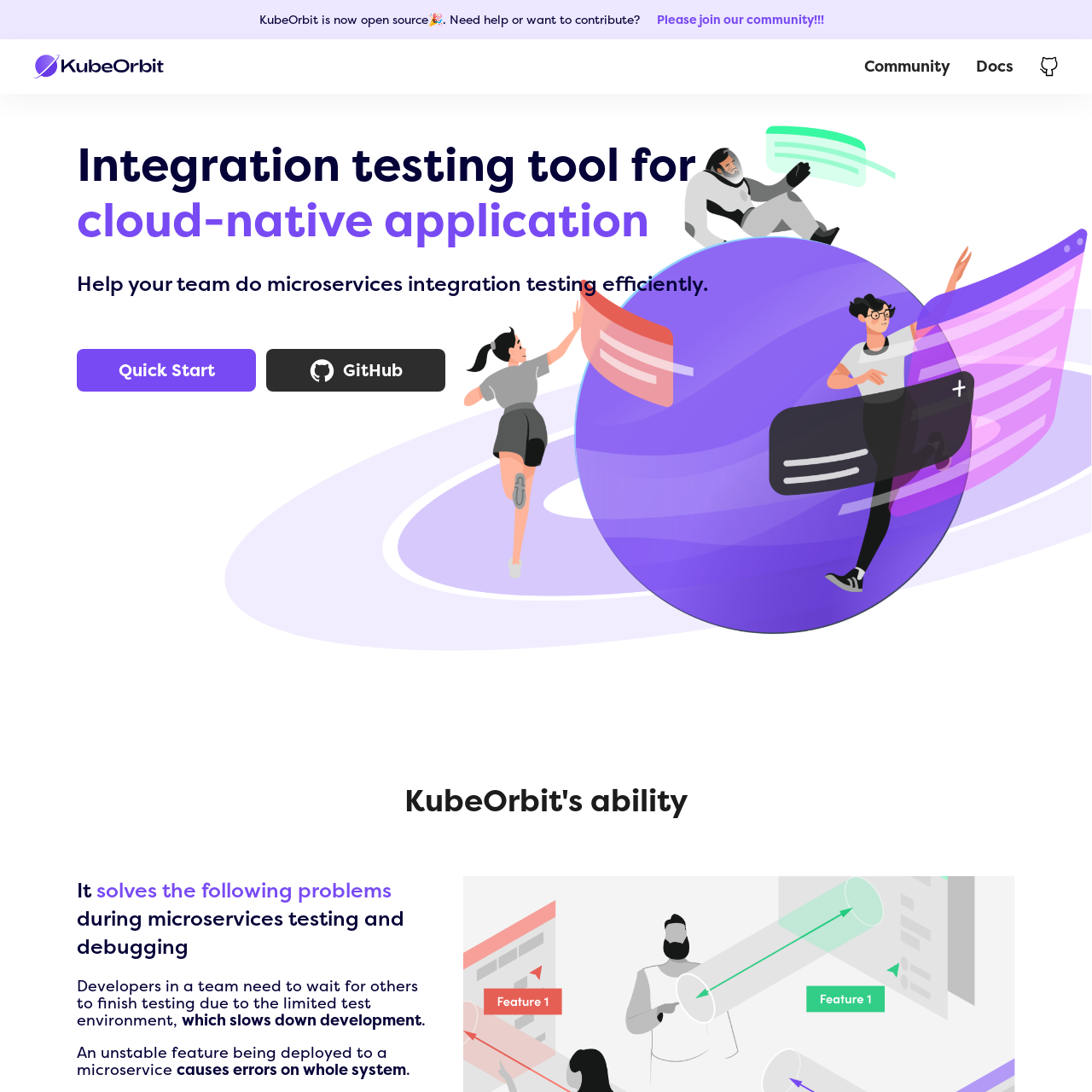Determine the bounding box coordinates for the UI element matching this description: "title="Printer Friendly, PDF & Email"".

None